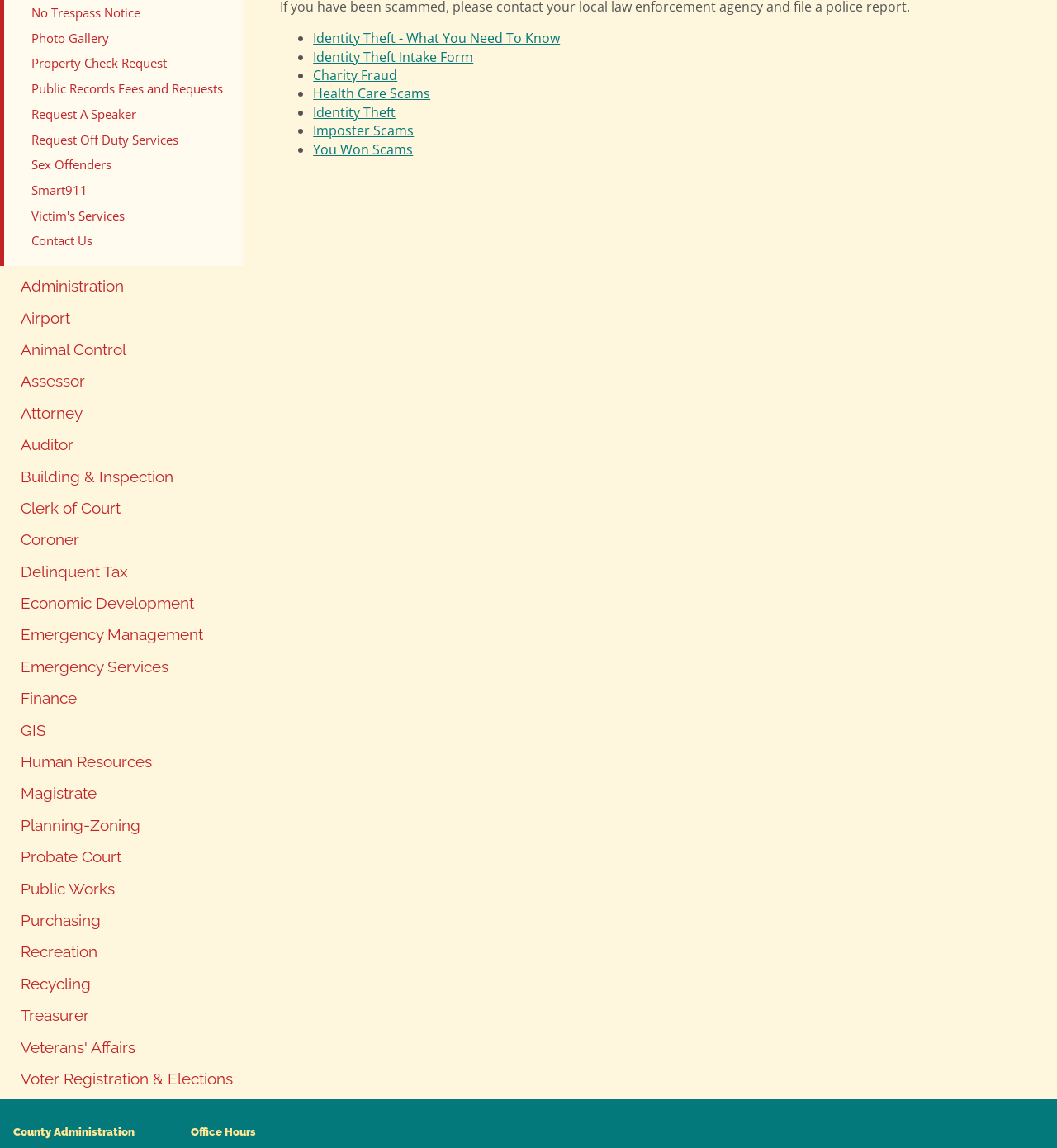Using the element description: "Request A Speaker", determine the bounding box coordinates. The coordinates should be in the format [left, top, right, bottom], with values between 0 and 1.

[0.024, 0.092, 0.222, 0.107]